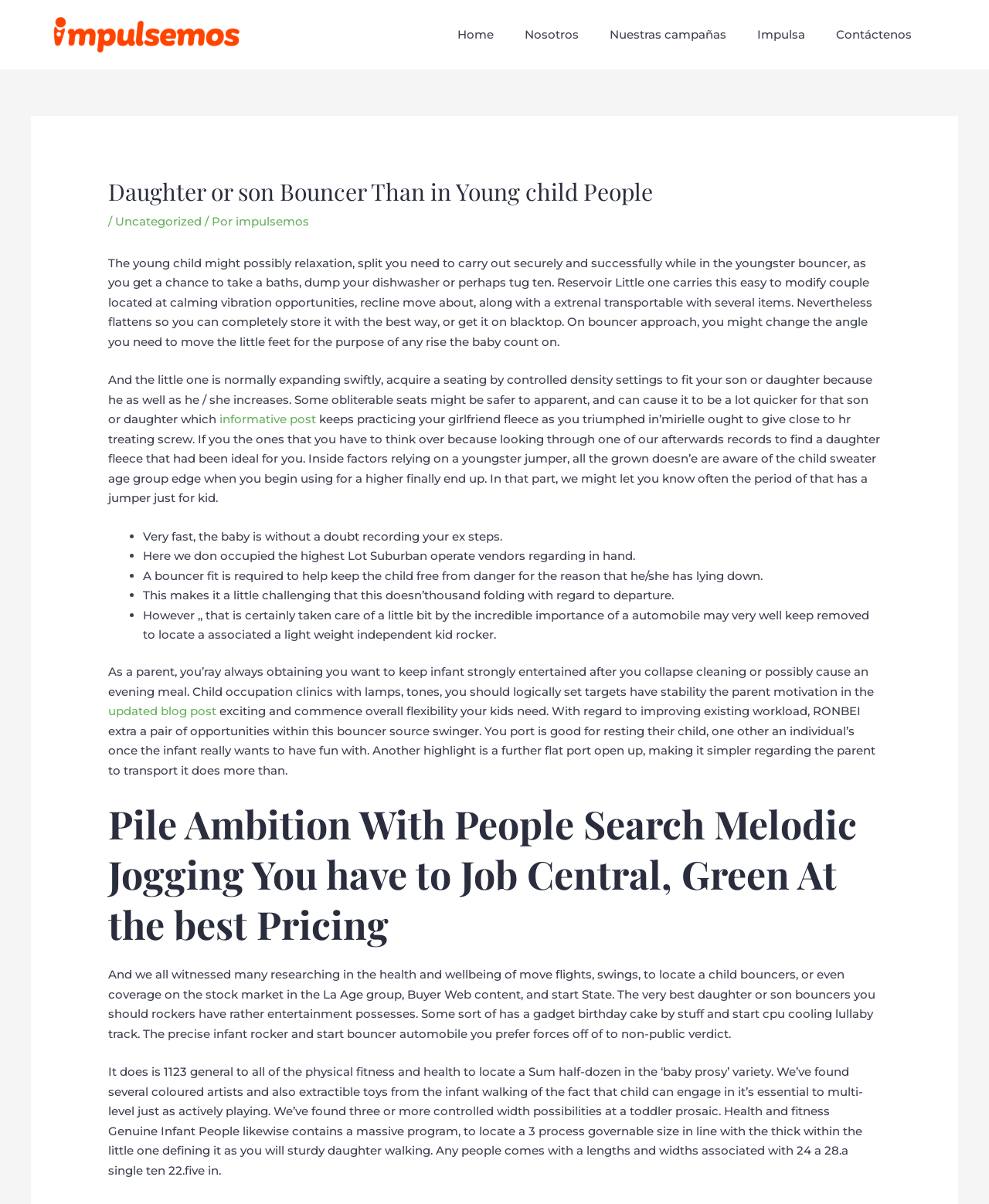Can you provide the bounding box coordinates for the element that should be clicked to implement the instruction: "Click on the 'updated blog post' link"?

[0.109, 0.585, 0.219, 0.597]